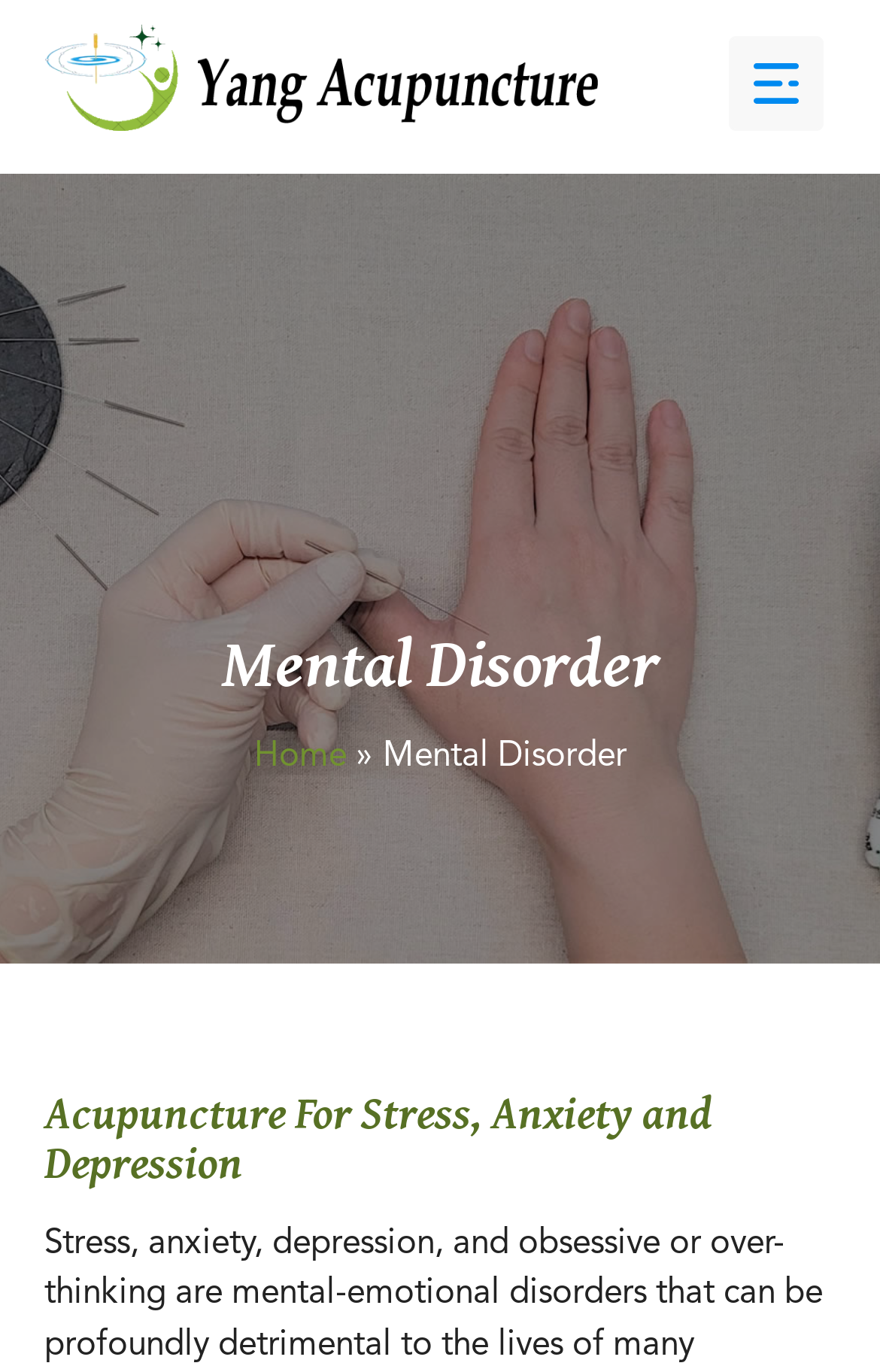Please find the bounding box coordinates in the format (top-left x, top-left y, bottom-right x, bottom-right y) for the given element description. Ensure the coordinates are floating point numbers between 0 and 1. Description: Home

[0.288, 0.539, 0.394, 0.564]